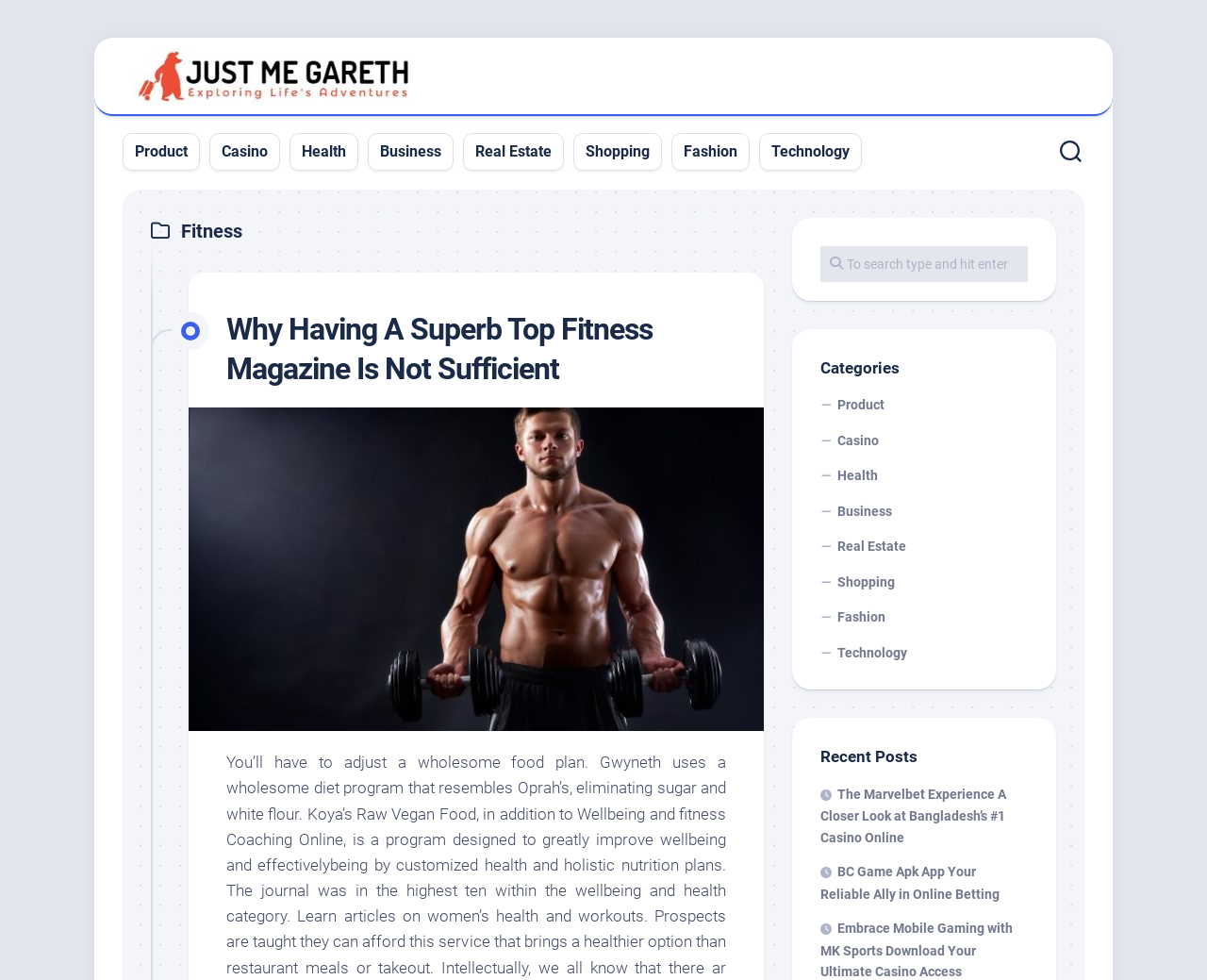From the details in the image, provide a thorough response to the question: How many links are listed under the 'Recent Posts' heading?

The number of links under the 'Recent Posts' heading can be determined by counting the link elements with icons '' which are listed under the 'Recent Posts' heading. There are 3 such link elements, indicating 3 recent posts.